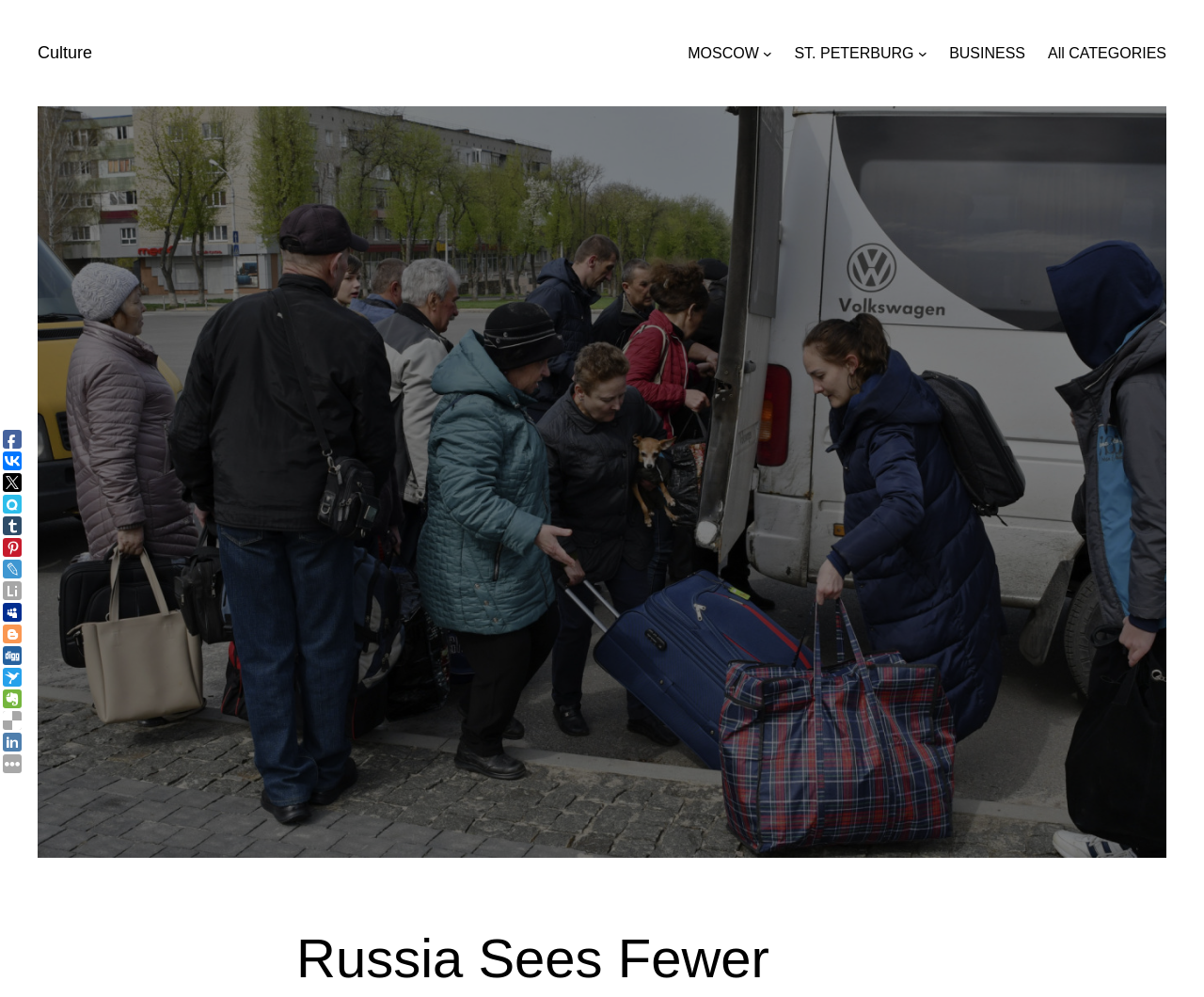How many social media sharing options are available?
Answer with a single word or phrase, using the screenshot for reference.

15